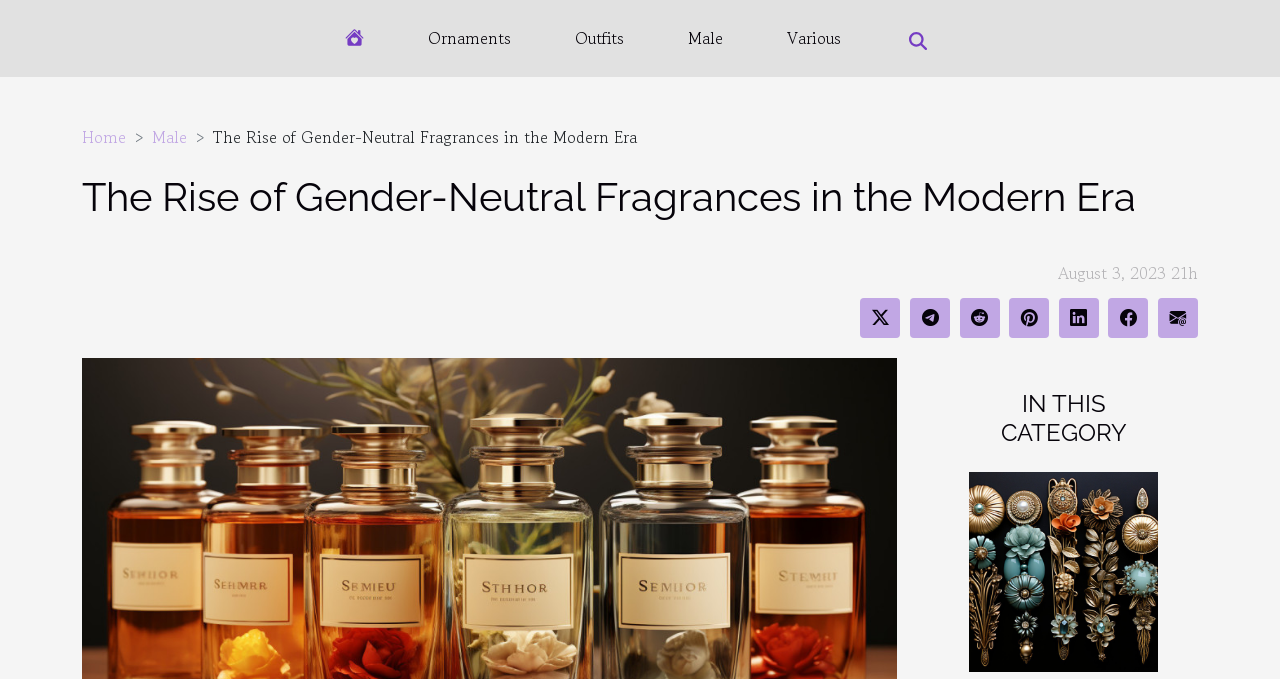What is the title of the article in the 'IN THIS CATEGORY' section?
Please describe in detail the information shown in the image to answer the question.

In the figure section, there is a link with the title 'Rediscovering the Charm of Vintage Brooches', which is the title of the article in the 'IN THIS CATEGORY' section.